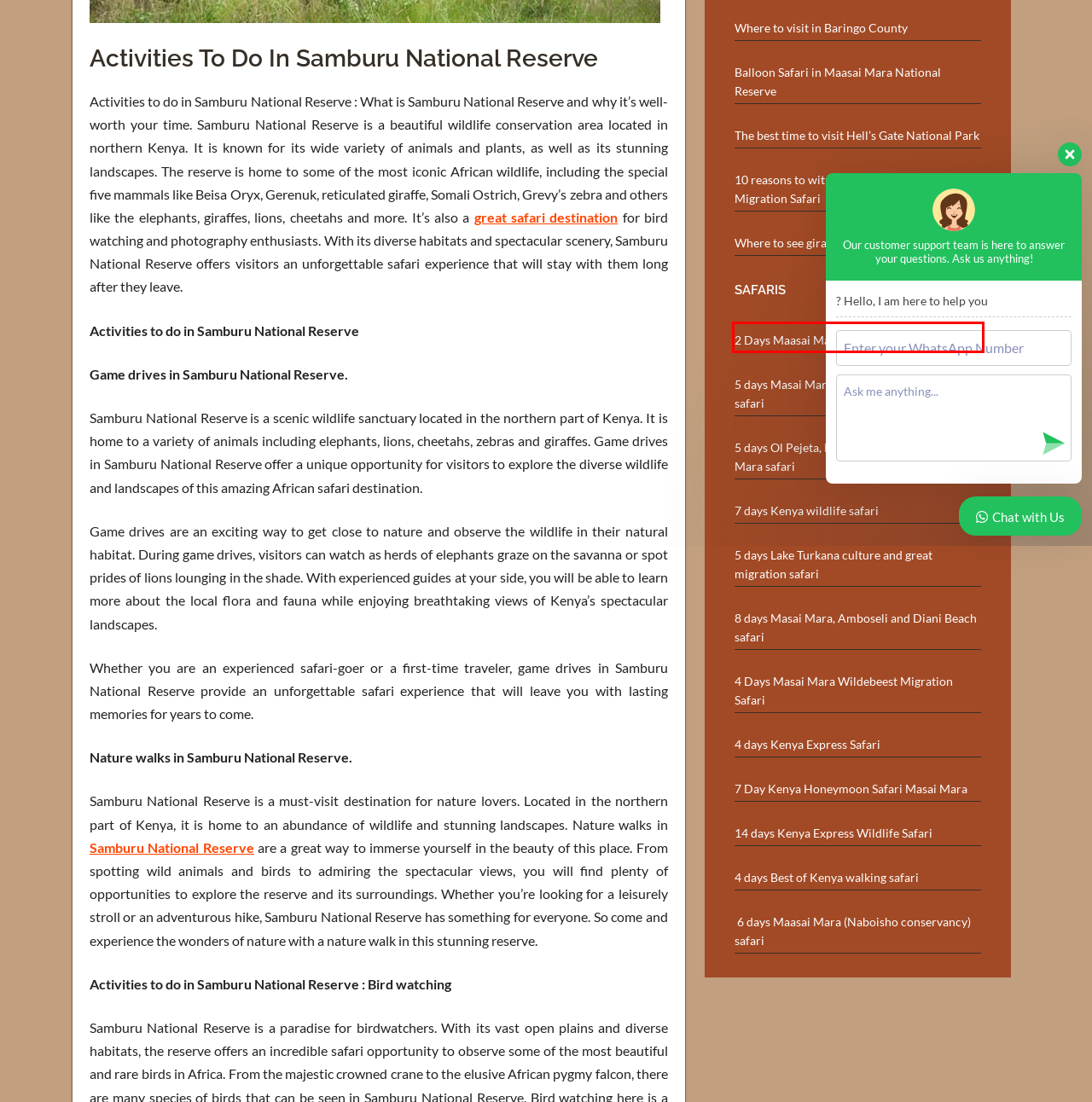Review the screenshot of a webpage which includes a red bounding box around an element. Select the description that best fits the new webpage once the element in the bounding box is clicked. Here are the candidates:
A. 4 days Kenya Express Safari | Kenya Safaris Tours | Lake Nakuru
B. 4 Days Masai Mara Wildebeest Migration Safari | Maasai Mara Reserve
C. 8 days Masai Mara, Amboseli and Diani Beach safari | Kenya Safaris
D. 14 days Kenya Express Wildlife Safari | Kenya Wildlife Safaris Tours
E. 2 Days Maasai Mara Safari | Kenya Safaris Tours | Kenya Tours
F. Game drives in Samburu National Reserve | Samburu Wildlife Safaris
G. 7 days Kenya wildlife safari | Kenya Safaris Tour | Kenya Tours | Kenya
H. Where to see giraffes in Africa | Africa Wildlife Safaris

E